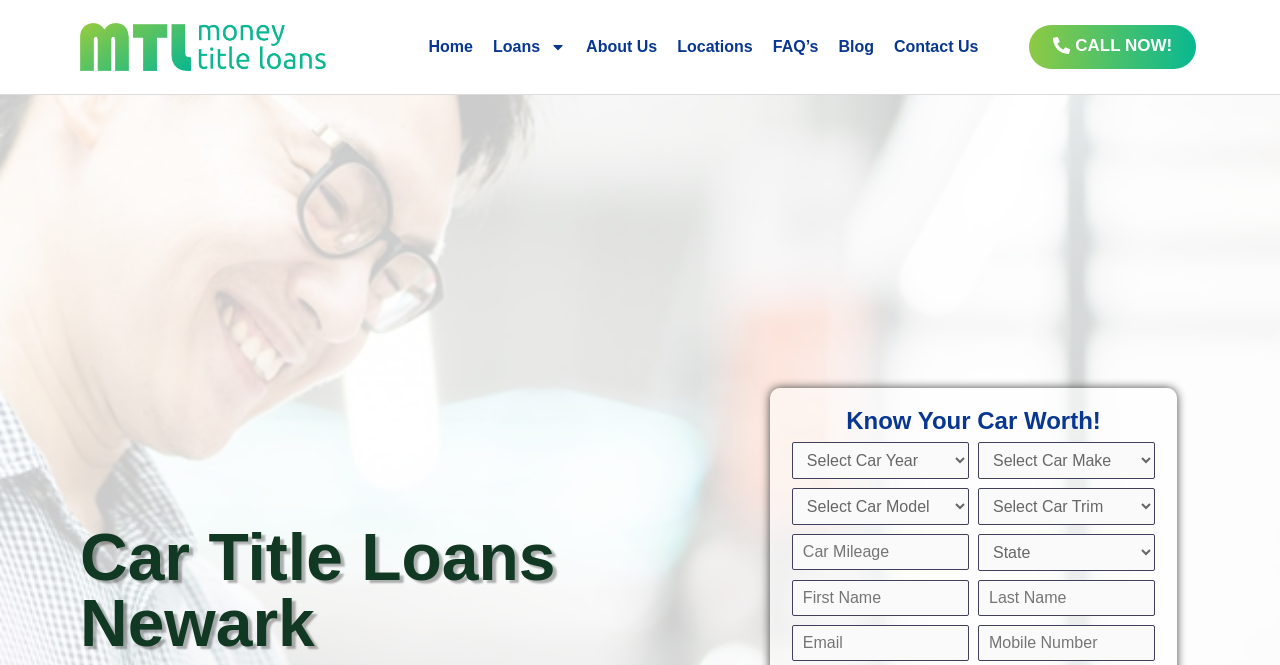Provide a one-word or one-phrase answer to the question:
What is the purpose of the 'CALL NOW!' button?

To contact the company